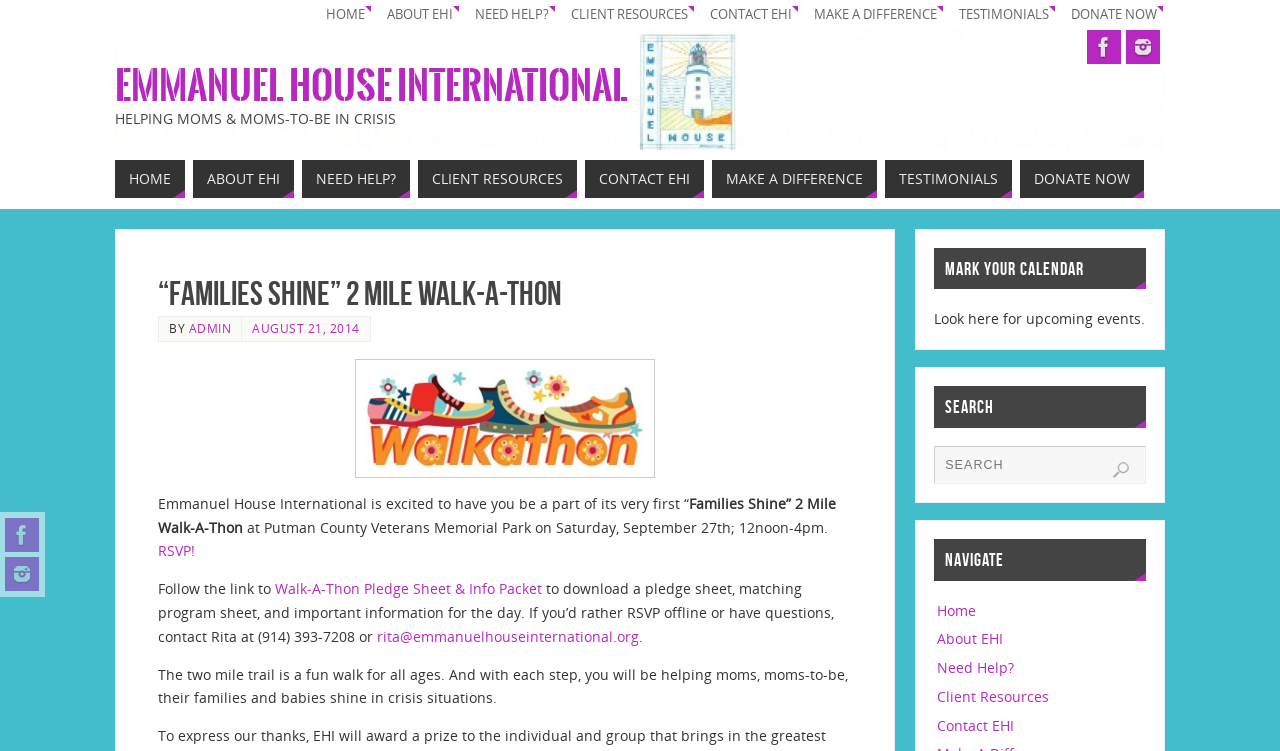Offer a detailed explanation of the webpage layout and contents.

The webpage is about the "Families Shine" 2 Mile Walk-A-Thon event organized by Emmanuel House International. At the top of the page, there are social media links to Facebook and Instagram, as well as a navigation menu with links to various sections of the website, including Home, About EHI, Need Help?, Client Resources, Contact EHI, Make a Difference, Testimonials, and Donate Now.

Below the navigation menu, there is a prominent heading that reads "“Families Shine” 2 Mile Walk-A-Thon" followed by a brief description of the event. The event details include the date, time, and location of the walk, which is scheduled to take place on Saturday, September 27th, at Putman County Veterans Memorial Park from 12 noon to 4 pm.

There is a call-to-action button to RSVP for the event, as well as links to download a pledge sheet, matching program sheet, and important information for the day. The page also provides contact information for Rita, who can be reached at (914) 393-7208 or via email at rita@emmanuelhouseinternational.org for offline RSVP or questions.

The webpage also features a section titled "MARK YOUR CALENDAR" with a brief message encouraging visitors to look out for upcoming events. Additionally, there is a search function on the page, allowing users to search for specific content on the website. The page concludes with a navigation menu that provides quick links to various sections of the website.

Throughout the page, there are several images, including social media icons and a photo related to the Walk-A-Thon event. The overall layout of the page is clean and easy to navigate, with clear headings and concise text that effectively communicates the details of the event.